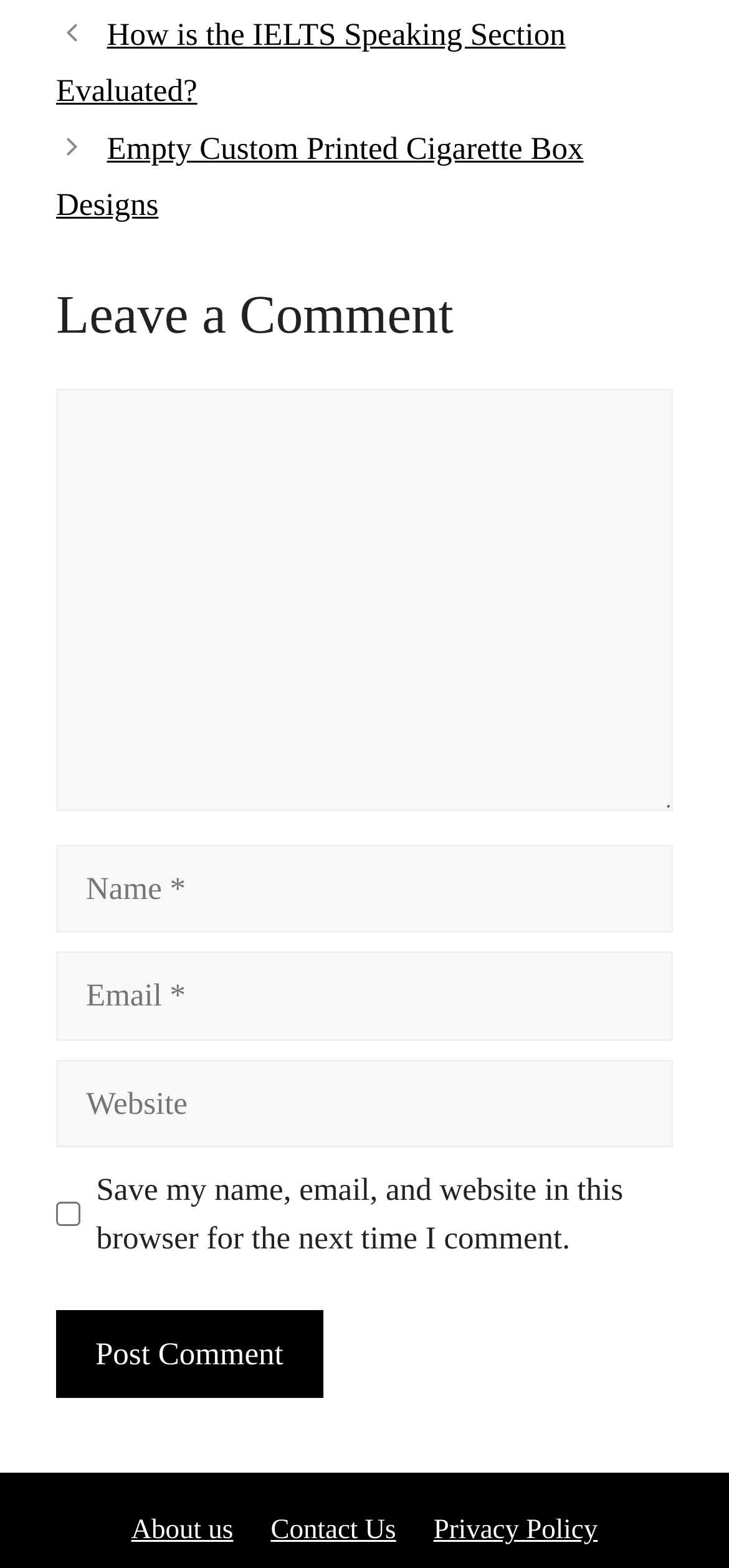From the element description Contact Us, predict the bounding box coordinates of the UI element. The coordinates must be specified in the format (top-left x, top-left y, bottom-right x, bottom-right y) and should be within the 0 to 1 range.

[0.371, 0.967, 0.543, 0.986]